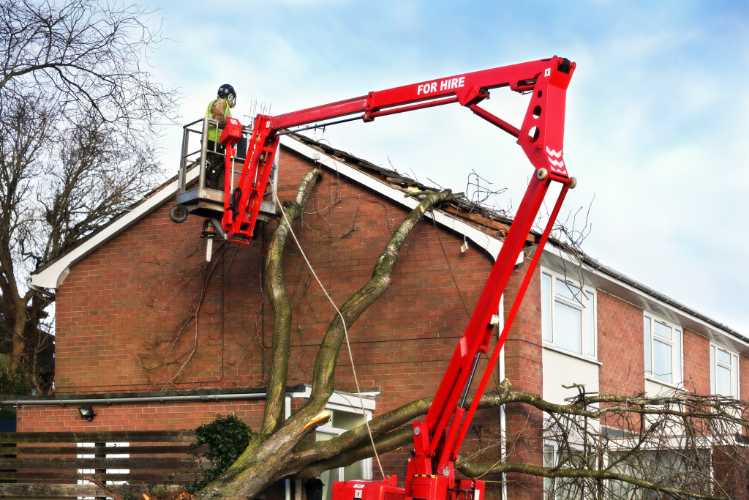Generate an in-depth description of the image.

The image depicts a professional working on the roof of a house, which has sustained damage, likely due to a recent storm. The worker is elevated in a red cherry picker labeled "FOR HIRE," positioned near a fallen tree that poses a risk to the structure. The scene conveys the aftermath of natural disasters, showcasing the essential steps homeowners take to restore their properties to a safe condition. With damaged branches and debris scattered around, this visual narrative reflects the challenging work involved in recovery and repair after a destructive weather event.